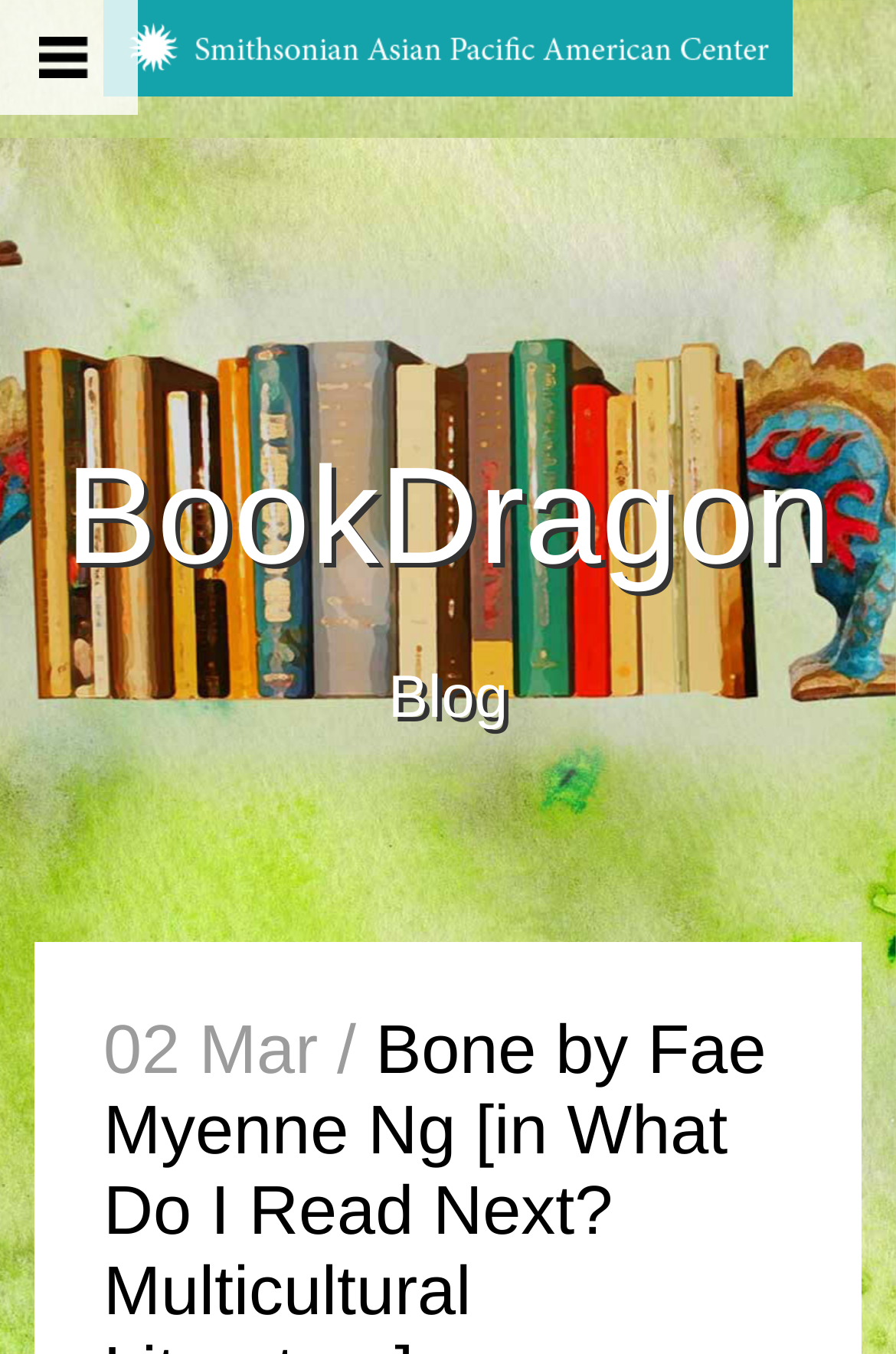Find the bounding box coordinates for the HTML element described as: "BookDragon". The coordinates should consist of four float values between 0 and 1, i.e., [left, top, right, bottom].

[0.0, 0.339, 1.0, 0.424]